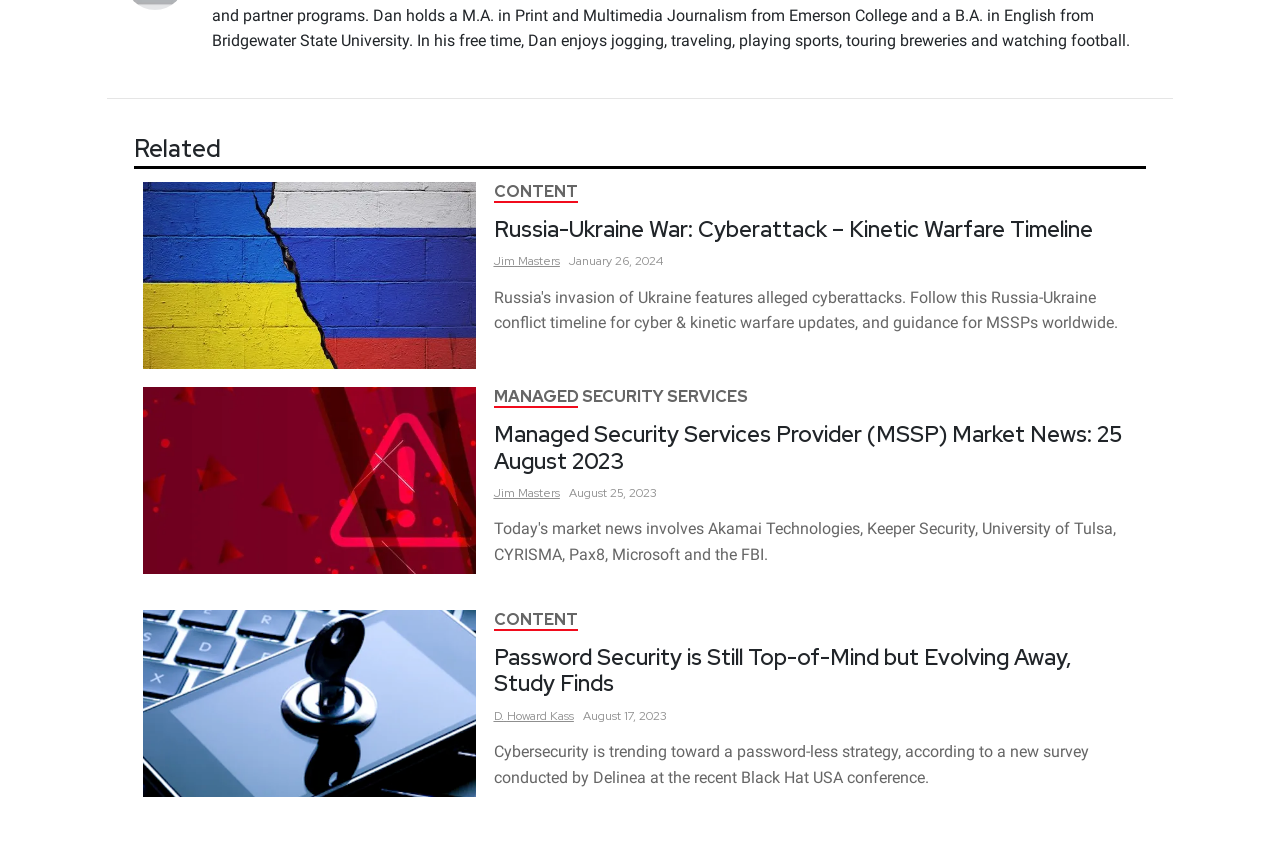Pinpoint the bounding box coordinates of the area that should be clicked to complete the following instruction: "Check the price of Peppermint Shampoo". The coordinates must be given as four float numbers between 0 and 1, i.e., [left, top, right, bottom].

None